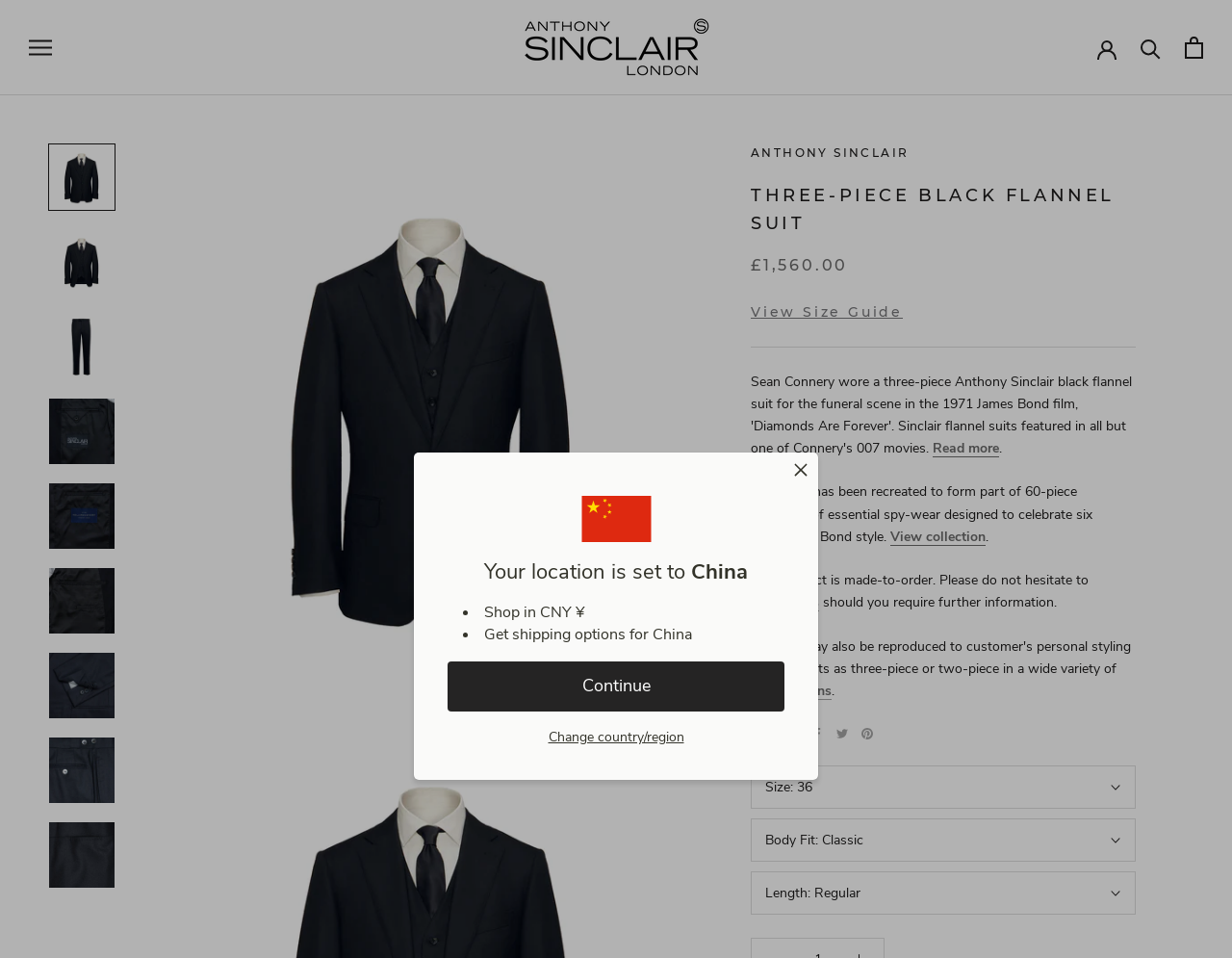Highlight the bounding box coordinates of the element that should be clicked to carry out the following instruction: "Search". The coordinates must be given as four float numbers ranging from 0 to 1, i.e., [left, top, right, bottom].

[0.926, 0.039, 0.942, 0.06]